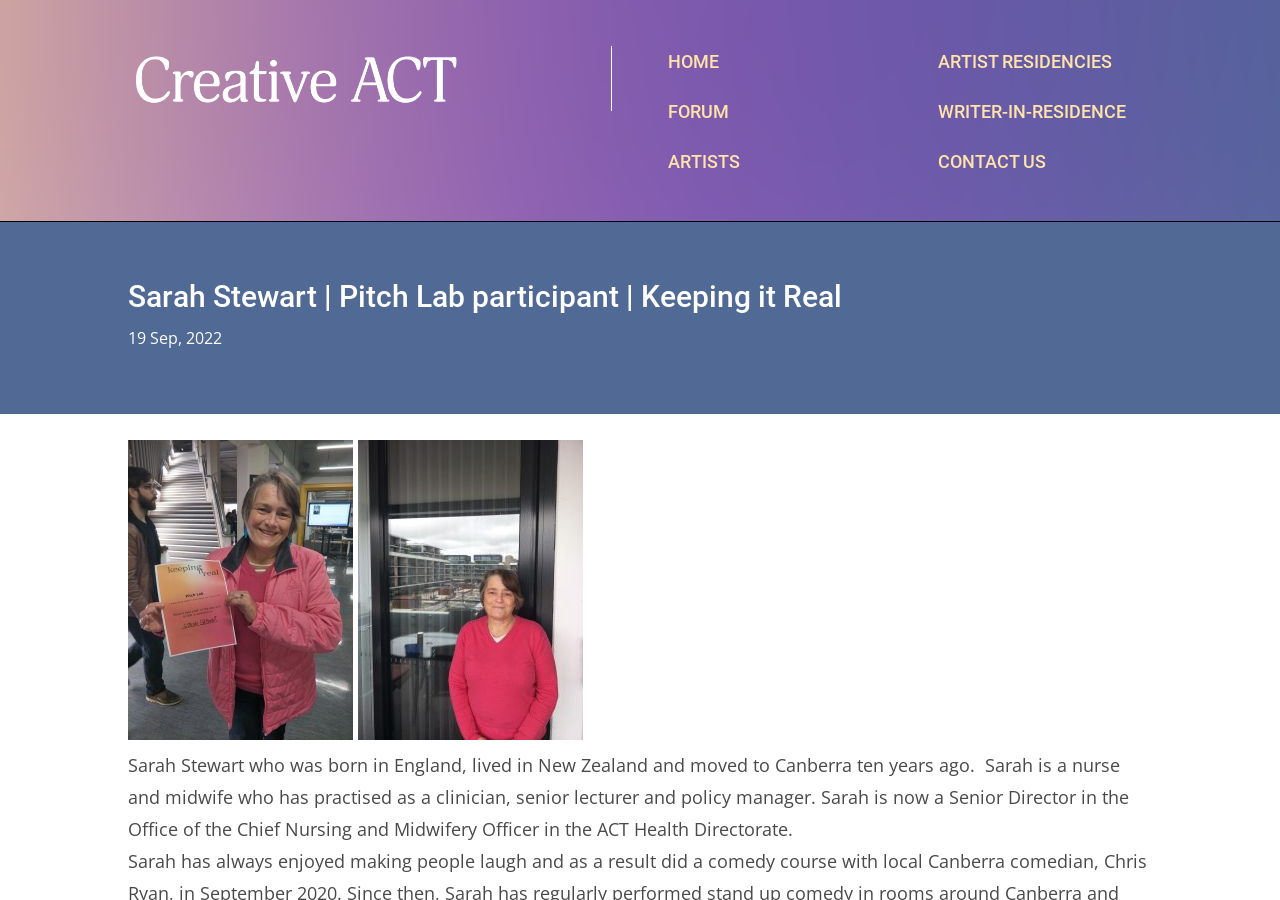Use a single word or phrase to answer the following:
What is Sarah Stewart's profession?

Nurse and midwife